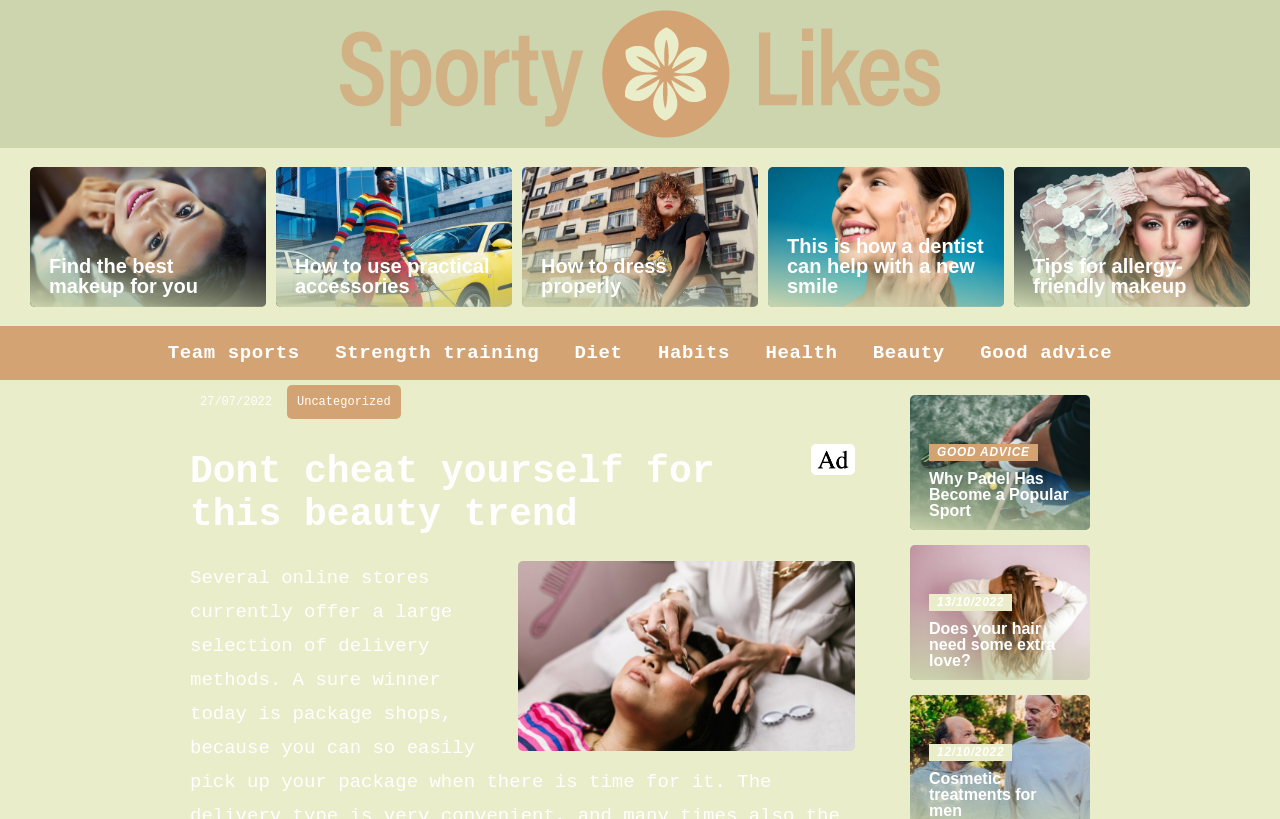What is the topic of the link 'GOOD ADVICE Why Padel Has Become a Popular Sport'?
Your answer should be a single word or phrase derived from the screenshot.

Padel sport